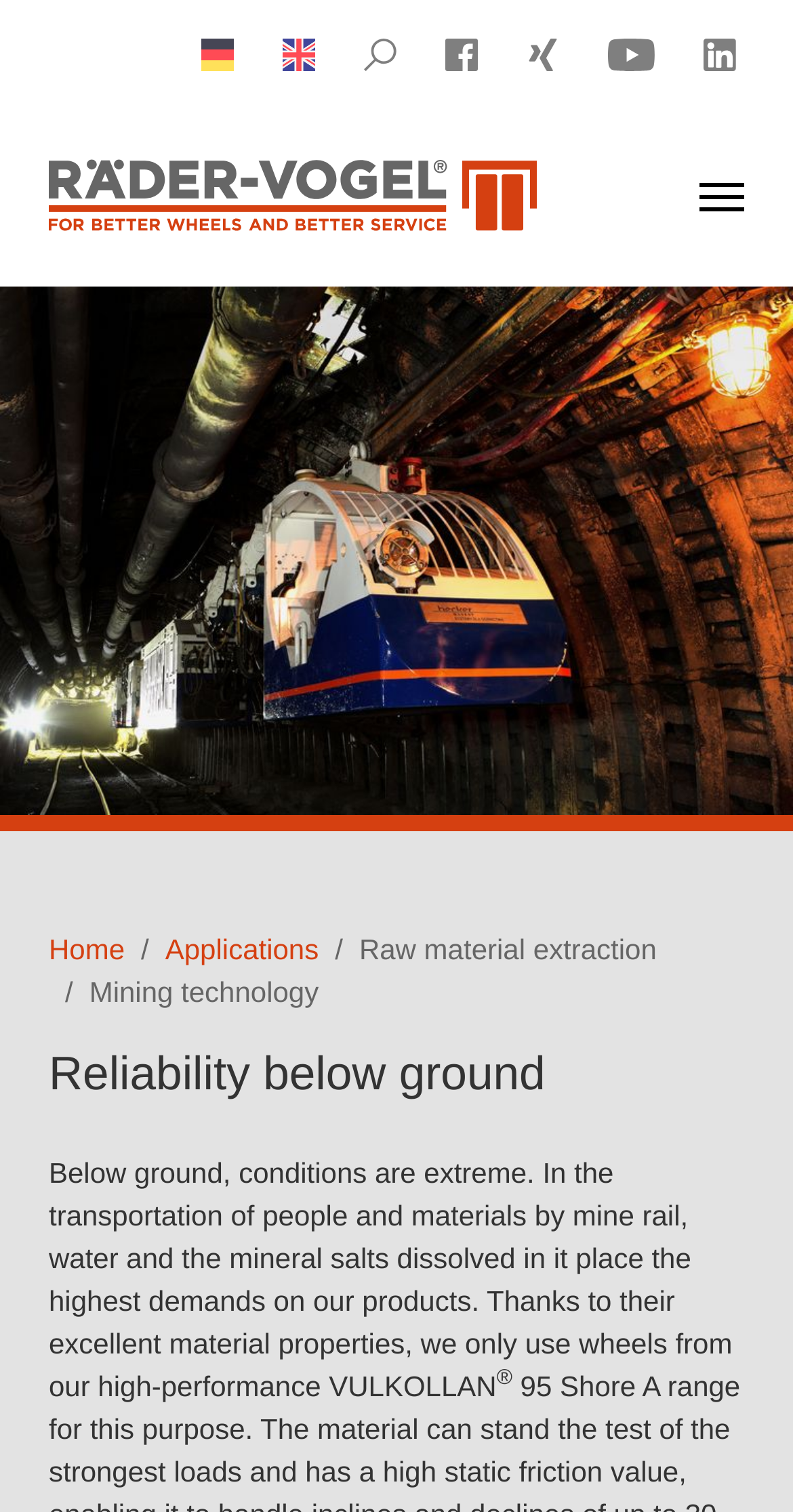Please identify the bounding box coordinates of the element that needs to be clicked to execute the following command: "Visit Facebook". Provide the bounding box using four float numbers between 0 and 1, formatted as [left, top, right, bottom].

[0.531, 0.0, 0.633, 0.071]